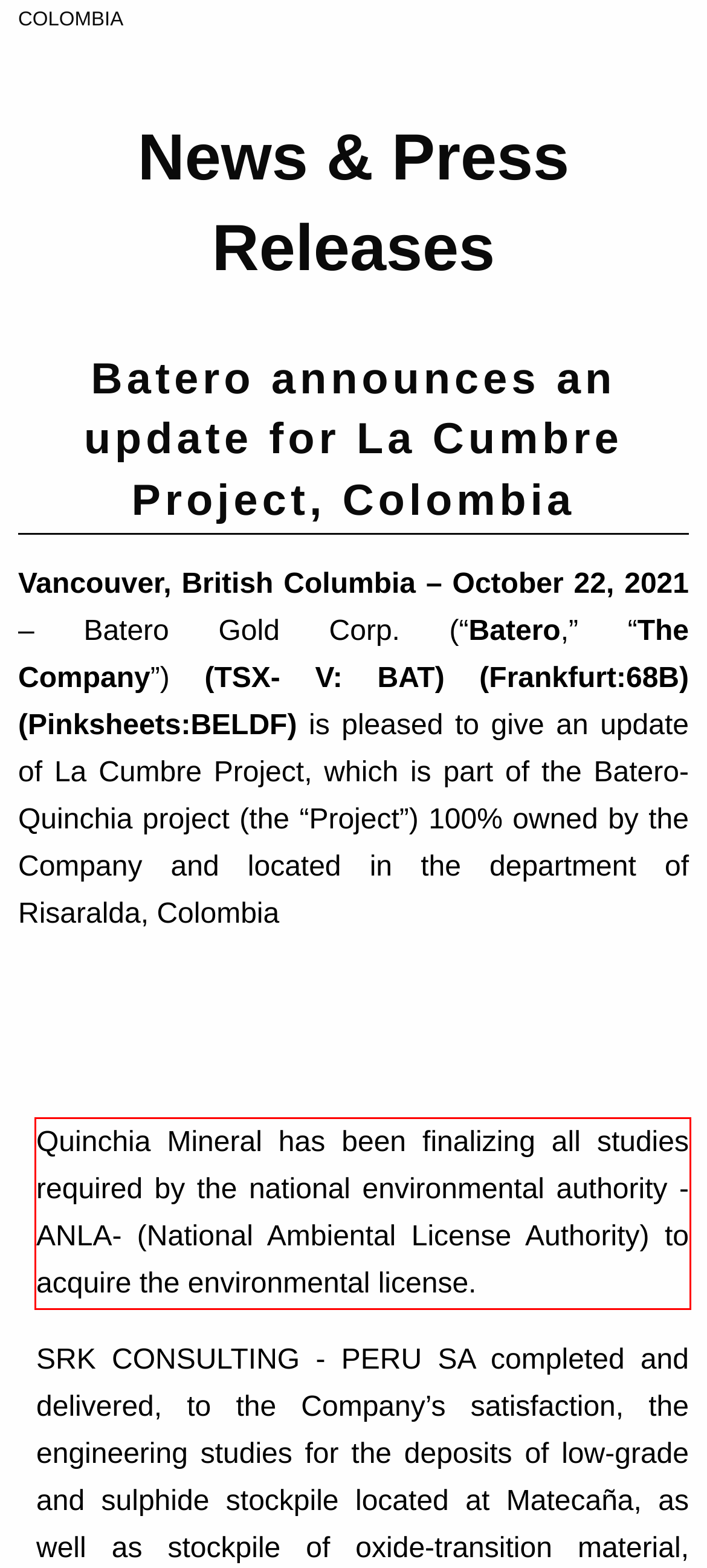Please extract the text content within the red bounding box on the webpage screenshot using OCR.

Quinchia Mineral has been finalizing all studies required by the national environmental authority -ANLA- (National Ambiental License Authority) to acquire the environmental license.